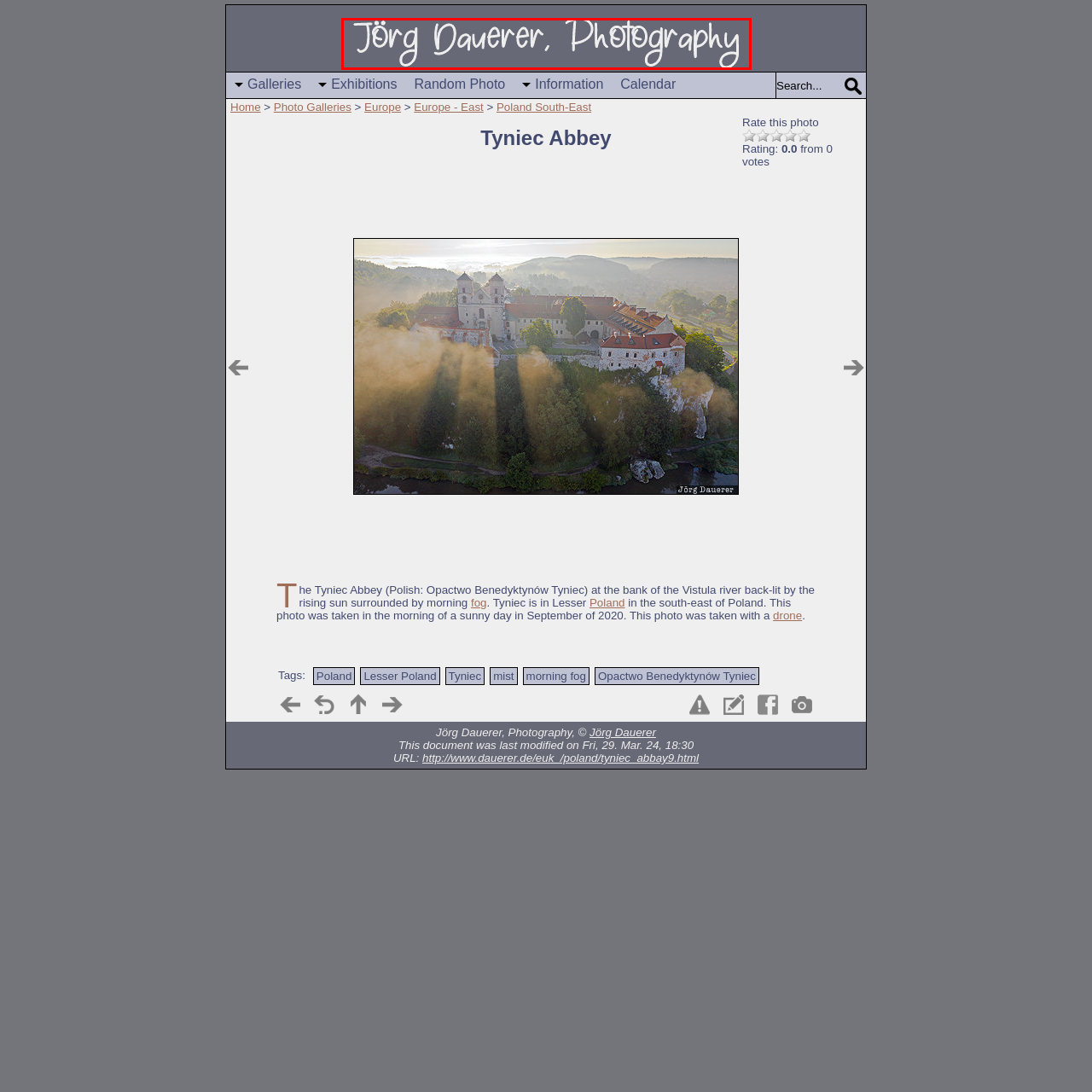What does the logo convey?
Look at the image framed by the red bounding box and provide an in-depth response.

According to the caption, the logo's 'elegant yet simple design conveys a sense of professionalism and artfulness', implying that the logo effectively communicates Jörg Dauerer's professional approach and artistic style.